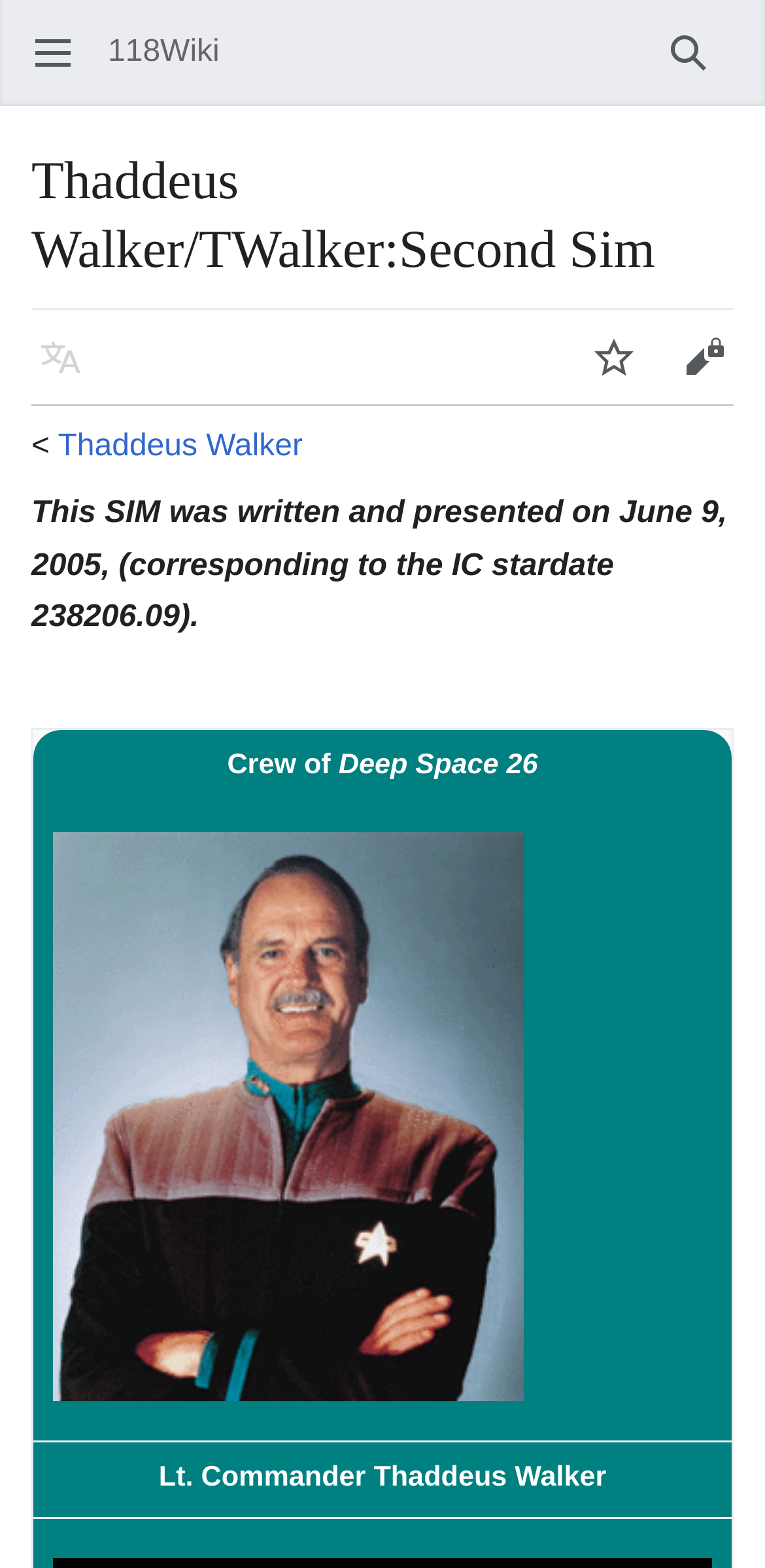Please locate the bounding box coordinates of the element that needs to be clicked to achieve the following instruction: "Search". The coordinates should be four float numbers between 0 and 1, i.e., [left, top, right, bottom].

[0.841, 0.005, 0.959, 0.063]